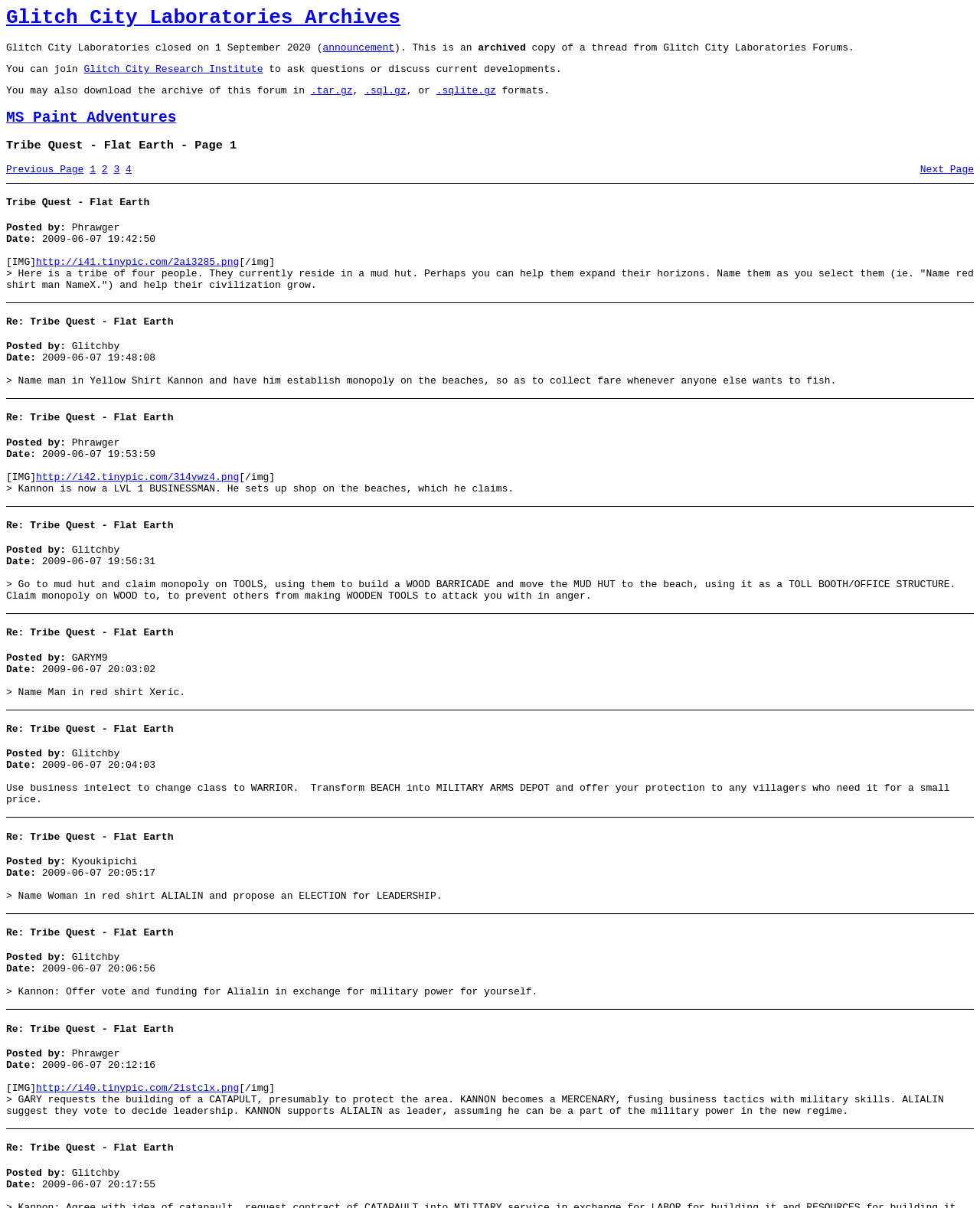Please use the details from the image to answer the following question comprehensively:
How many people are in the tribe at the beginning of the quest?

The question can be answered by looking at the static text '> Here is a tribe of four people. They currently reside in a mud hut.' which indicates that there are four people in the tribe at the beginning of the quest.